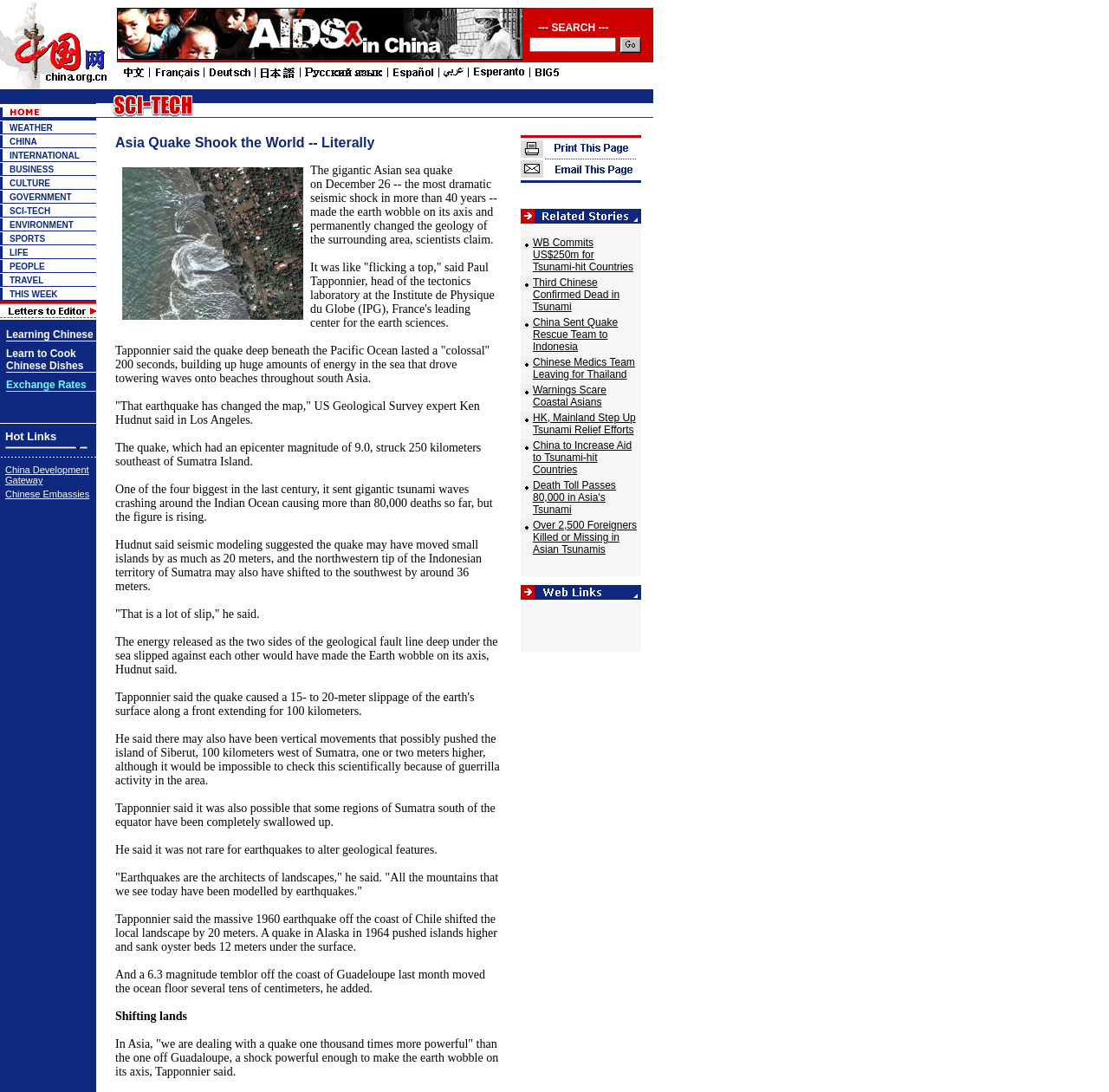Using the given description, provide the bounding box coordinates formatted as (top-left x, top-left y, bottom-right x, bottom-right y), with all values being floating point numbers between 0 and 1. Description: Warnings Scare Coastal Asians

[0.48, 0.352, 0.547, 0.374]